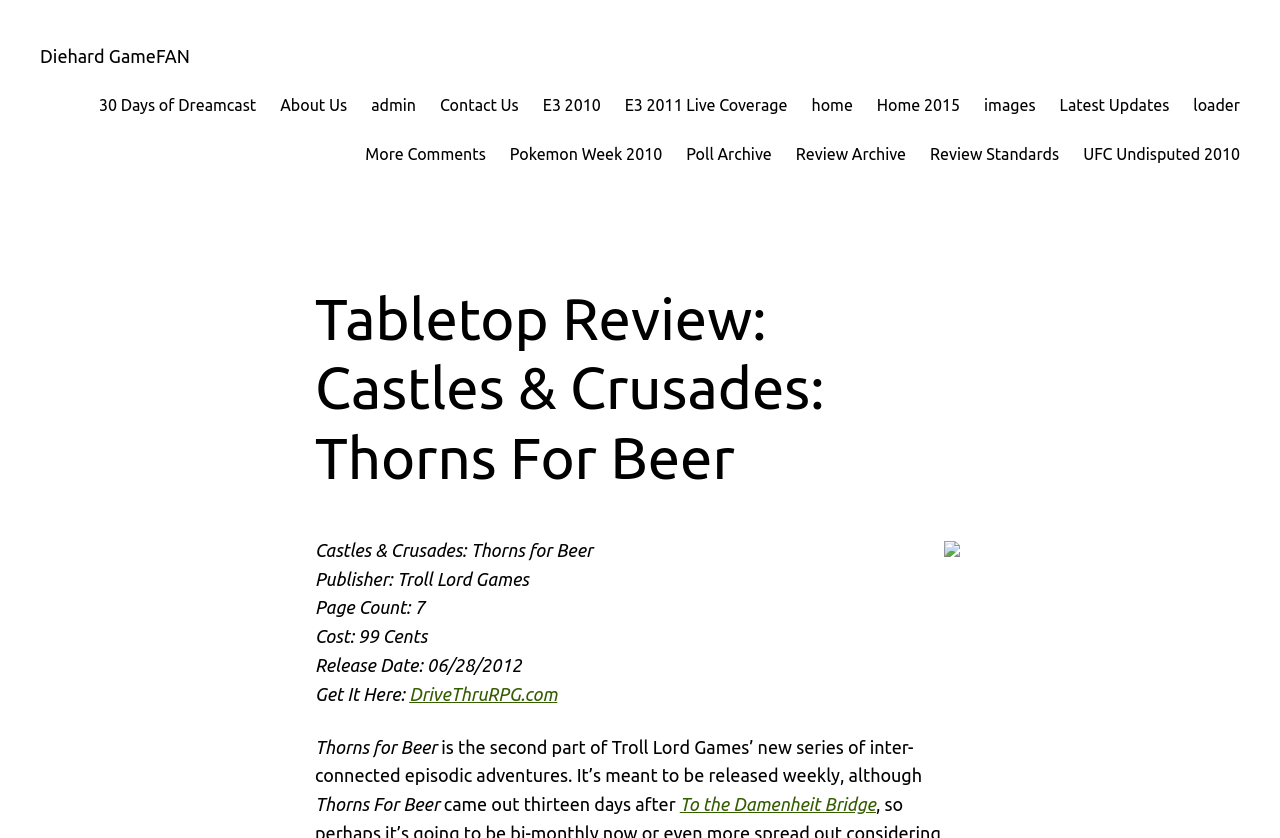How much does the game cost?
Please provide a comprehensive answer to the question based on the webpage screenshot.

I found the answer by looking at the StaticText element 'Cost: 99 Cents' which explicitly states the cost of the game.